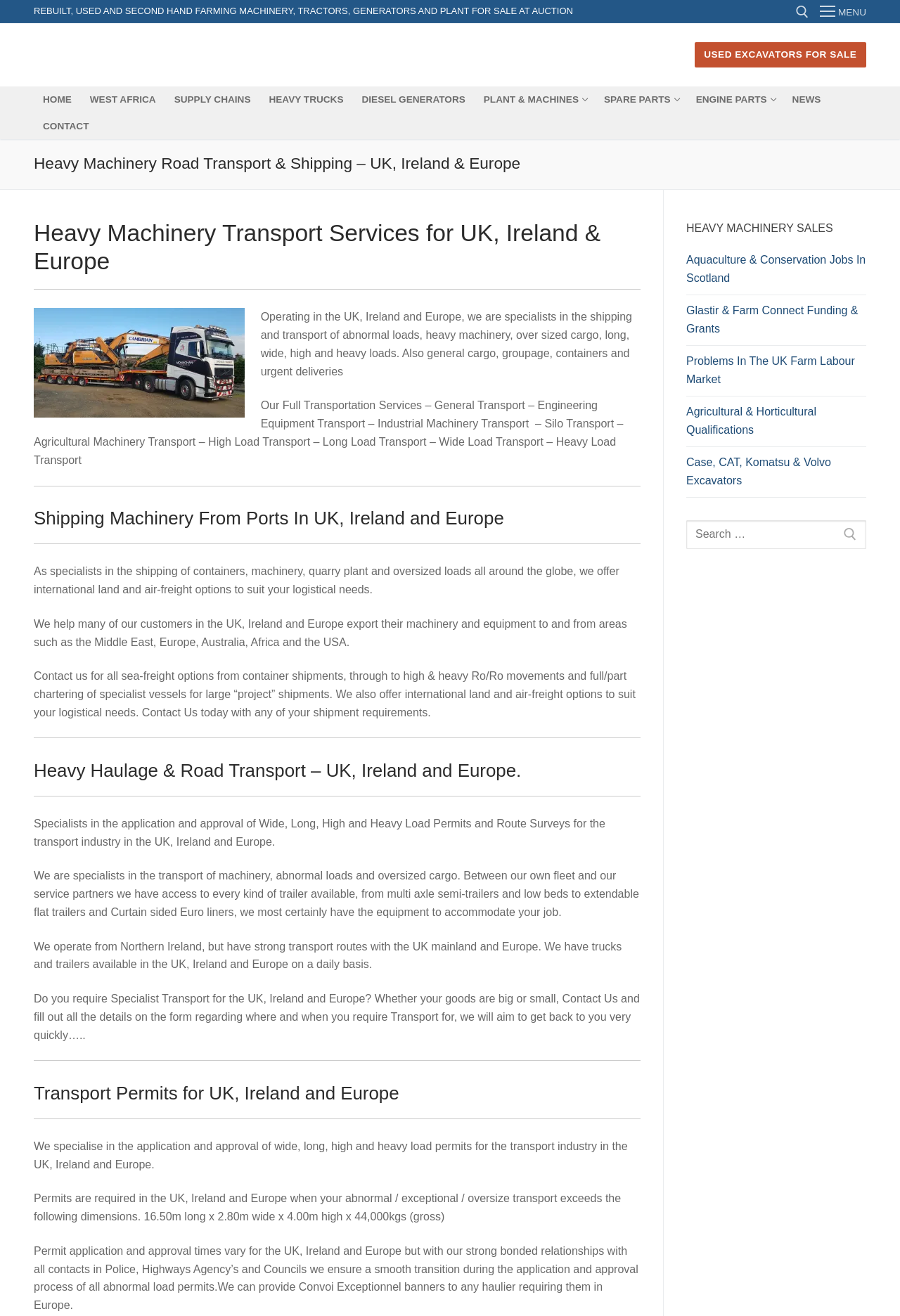Identify the bounding box coordinates for the UI element described as: "panzer arms bp-12". The coordinates should be provided as four floats between 0 and 1: [left, top, right, bottom].

None